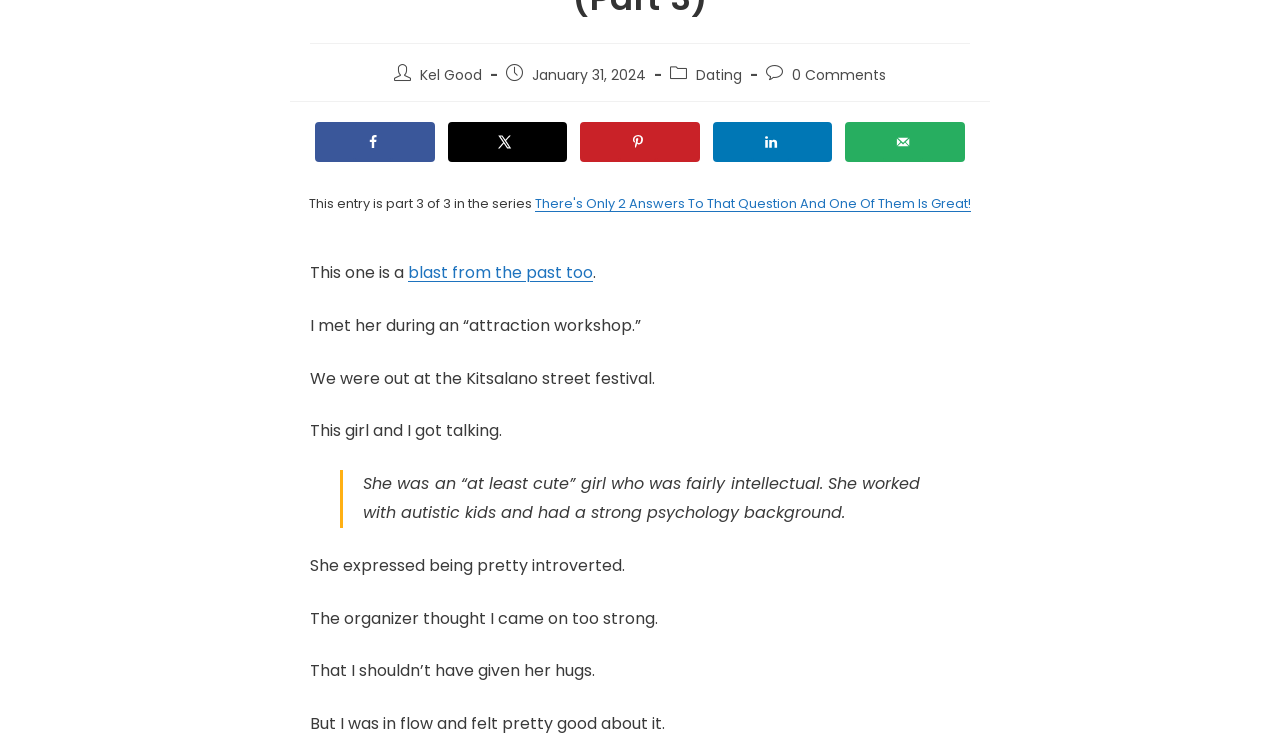Determine the bounding box coordinates for the element that should be clicked to follow this instruction: "Click on the author's name". The coordinates should be given as four float numbers between 0 and 1, in the format [left, top, right, bottom].

[0.328, 0.089, 0.377, 0.116]